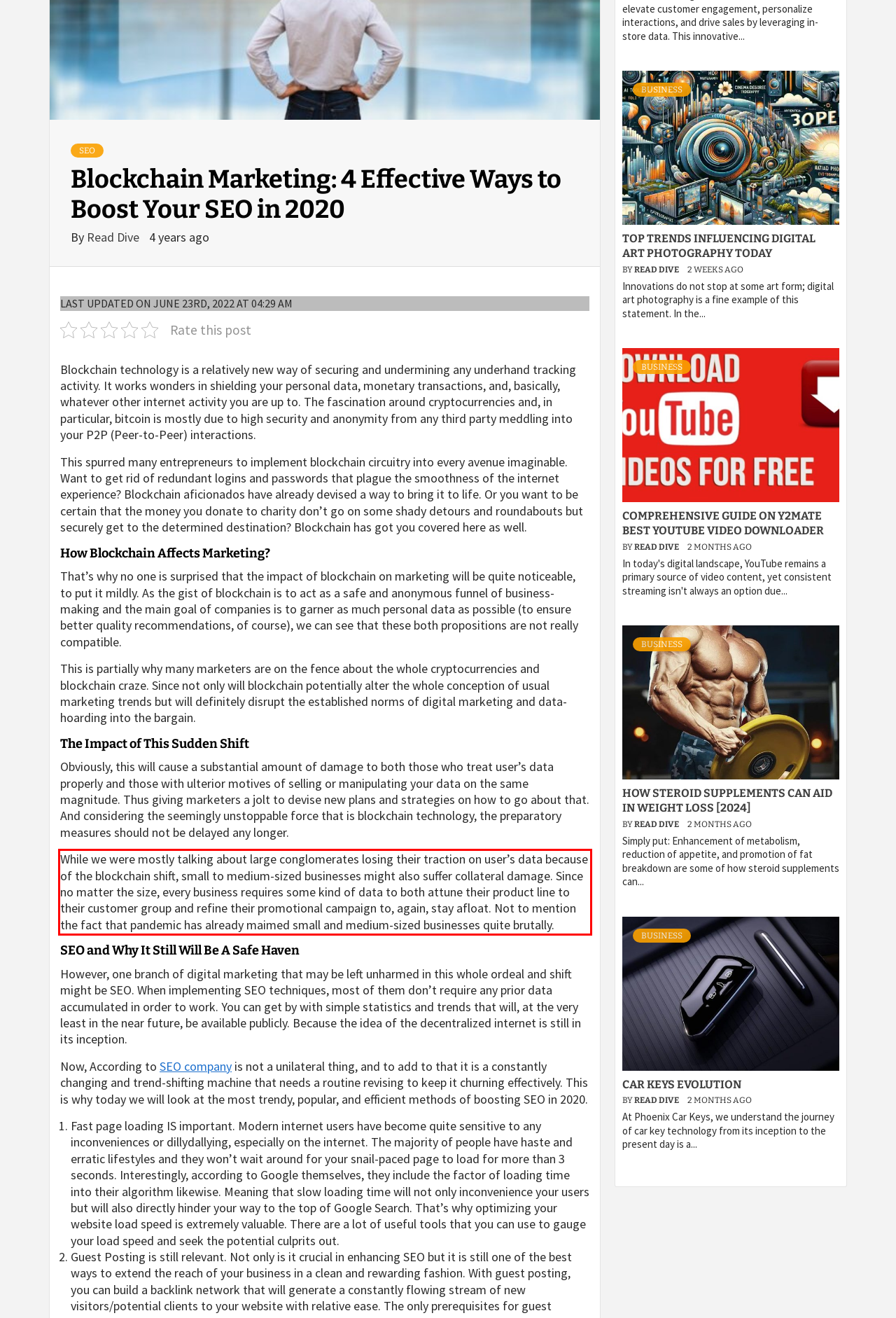Identify and transcribe the text content enclosed by the red bounding box in the given screenshot.

While we were mostly talking about large conglomerates losing their traction on user’s data because of the blockchain shift, small to medium-sized businesses might also suffer collateral damage. Since no matter the size, every business requires some kind of data to both attune their product line to their customer group and refine their promotional campaign to, again, stay afloat. Not to mention the fact that pandemic has already maimed small and medium-sized businesses quite brutally.